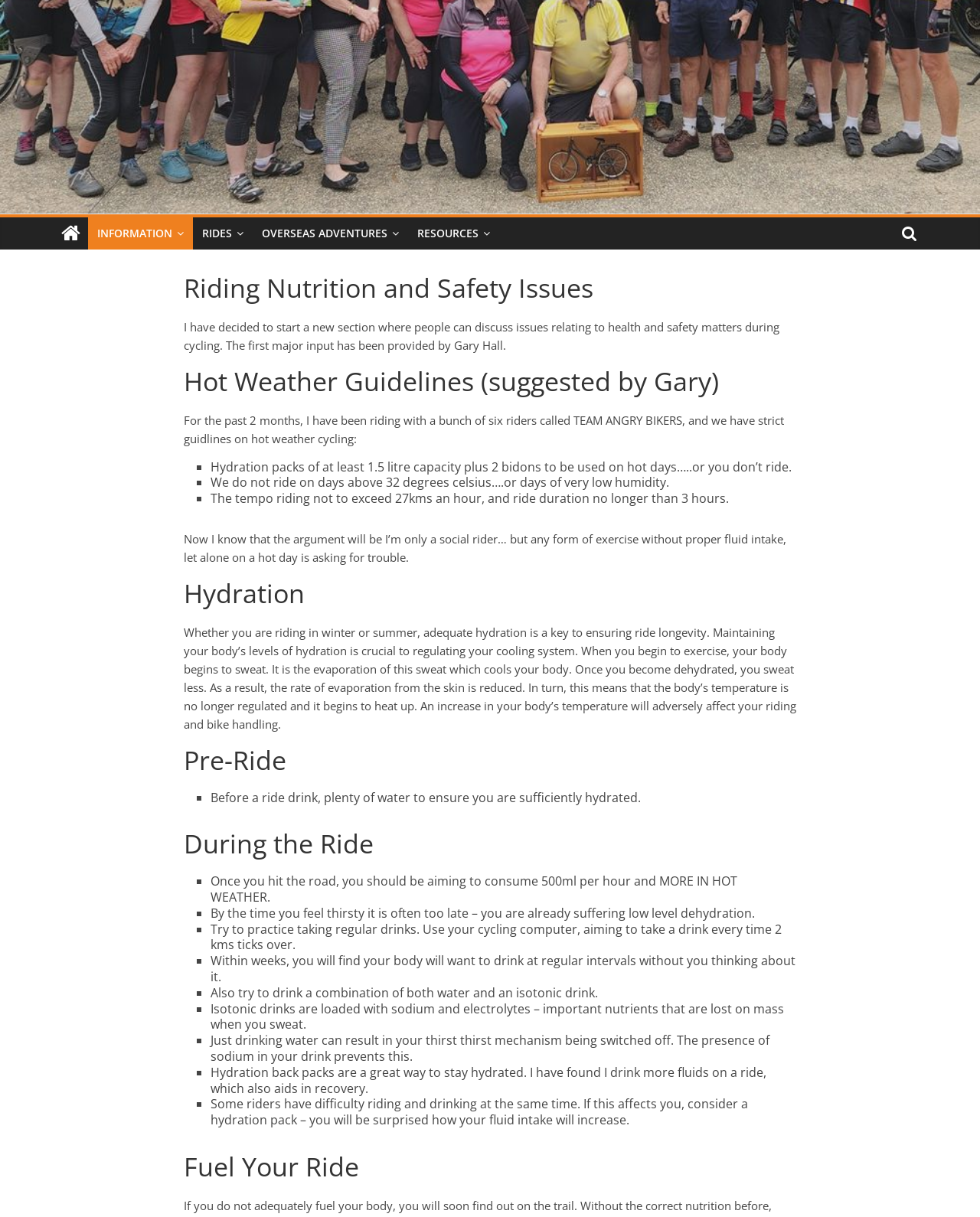Locate the UI element that matches the description Overseas Adventures in the webpage screenshot. Return the bounding box coordinates in the format (top-left x, top-left y, bottom-right x, bottom-right y), with values ranging from 0 to 1.

[0.258, 0.178, 0.416, 0.205]